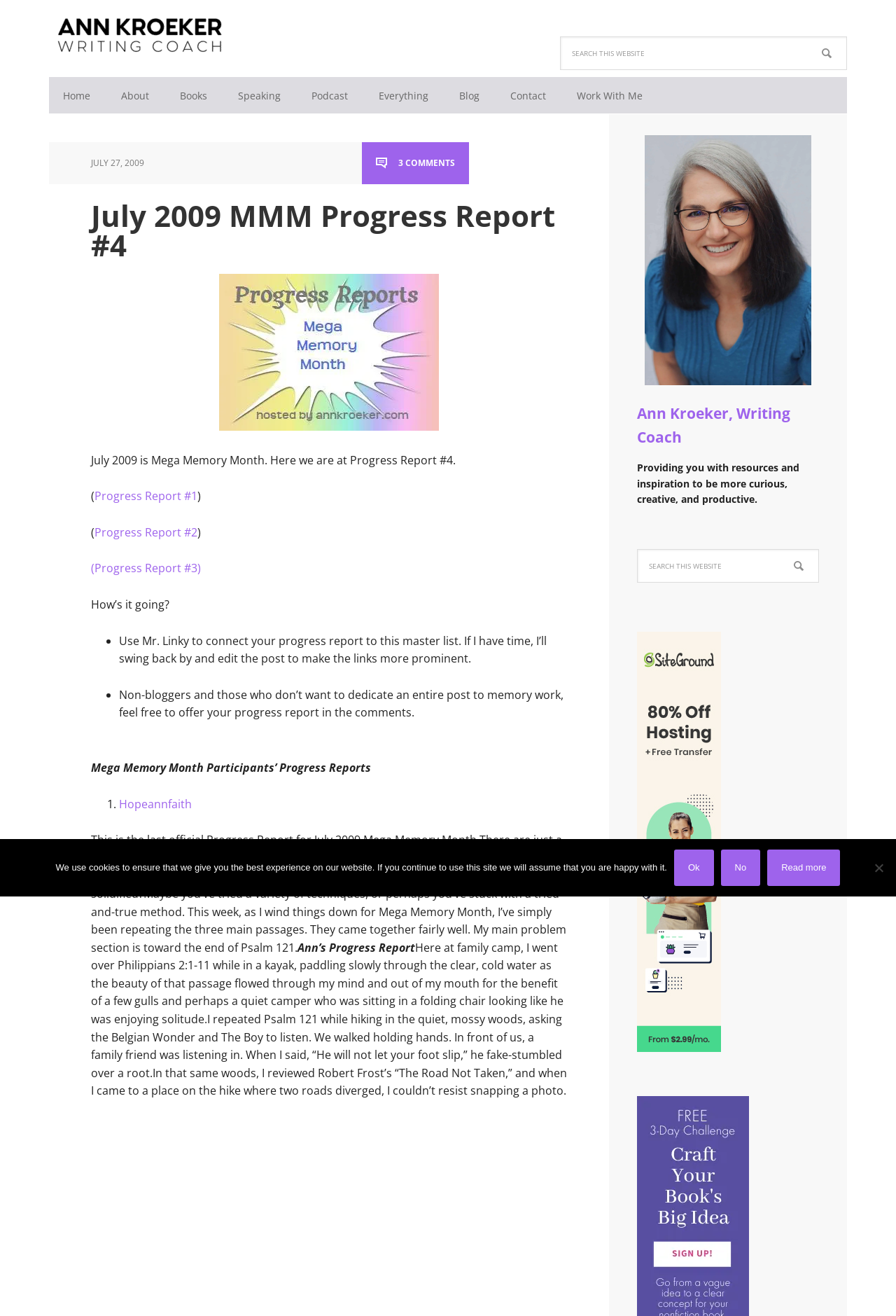Please determine the bounding box coordinates for the UI element described as: "Speaking".

[0.25, 0.059, 0.329, 0.087]